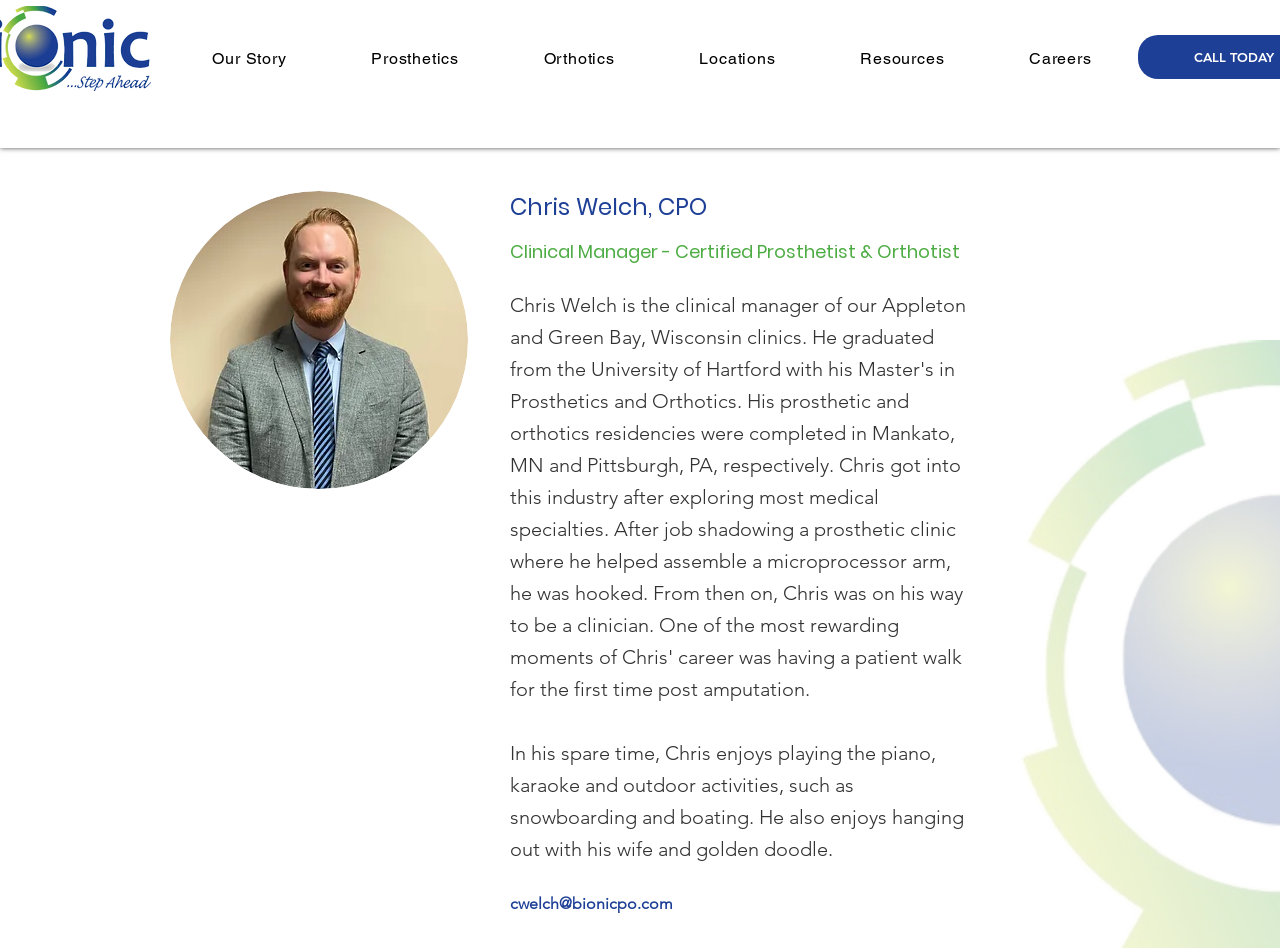What is the image on the webpage? Using the information from the screenshot, answer with a single word or phrase.

Image.jpeg